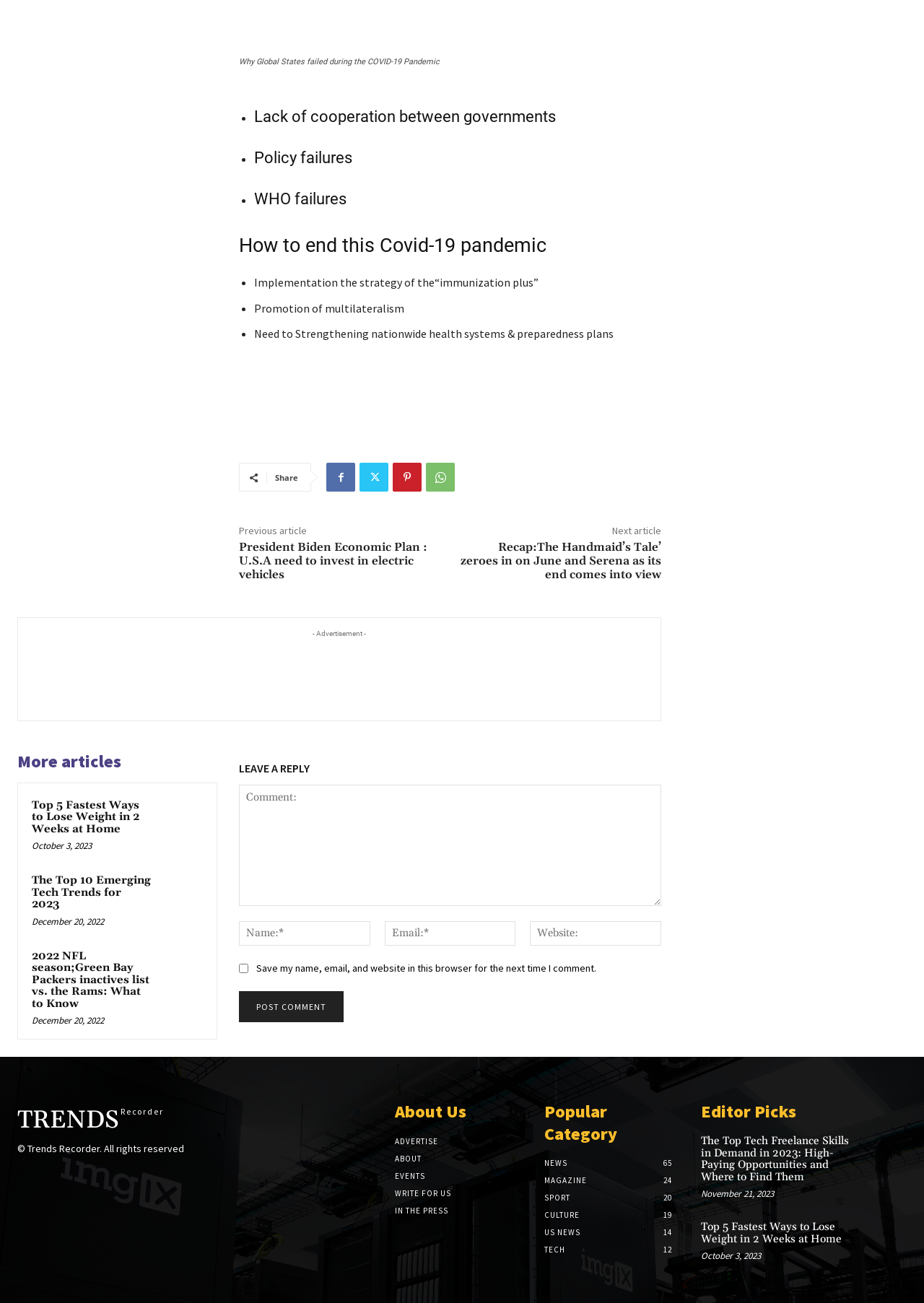Determine the bounding box coordinates of the region I should click to achieve the following instruction: "Click the 'About Us' link". Ensure the bounding box coordinates are four float numbers between 0 and 1, i.e., [left, top, right, bottom].

[0.427, 0.845, 0.573, 0.863]